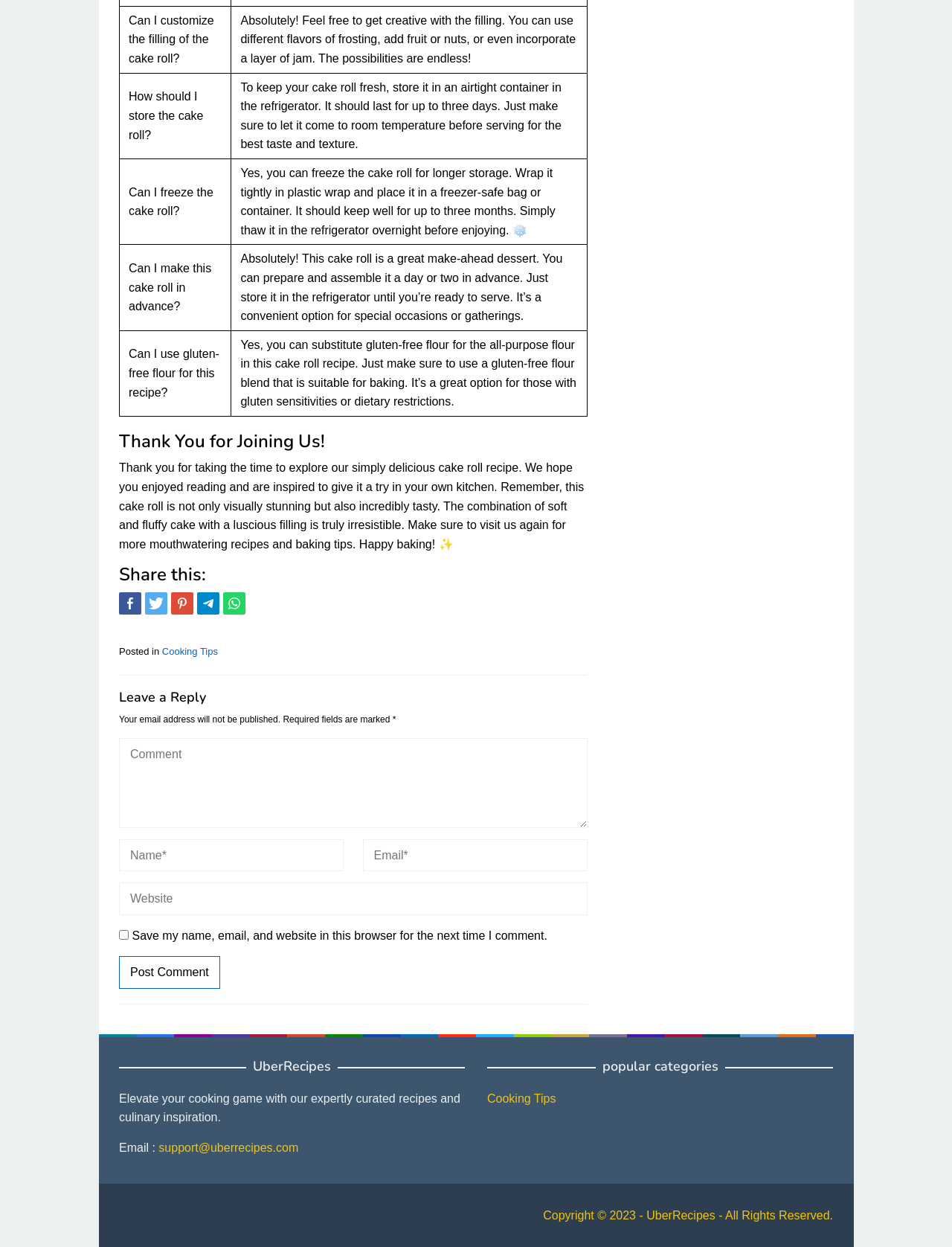What is the purpose of the cake roll recipe?
Refer to the screenshot and answer in one word or phrase.

To make a delicious cake roll